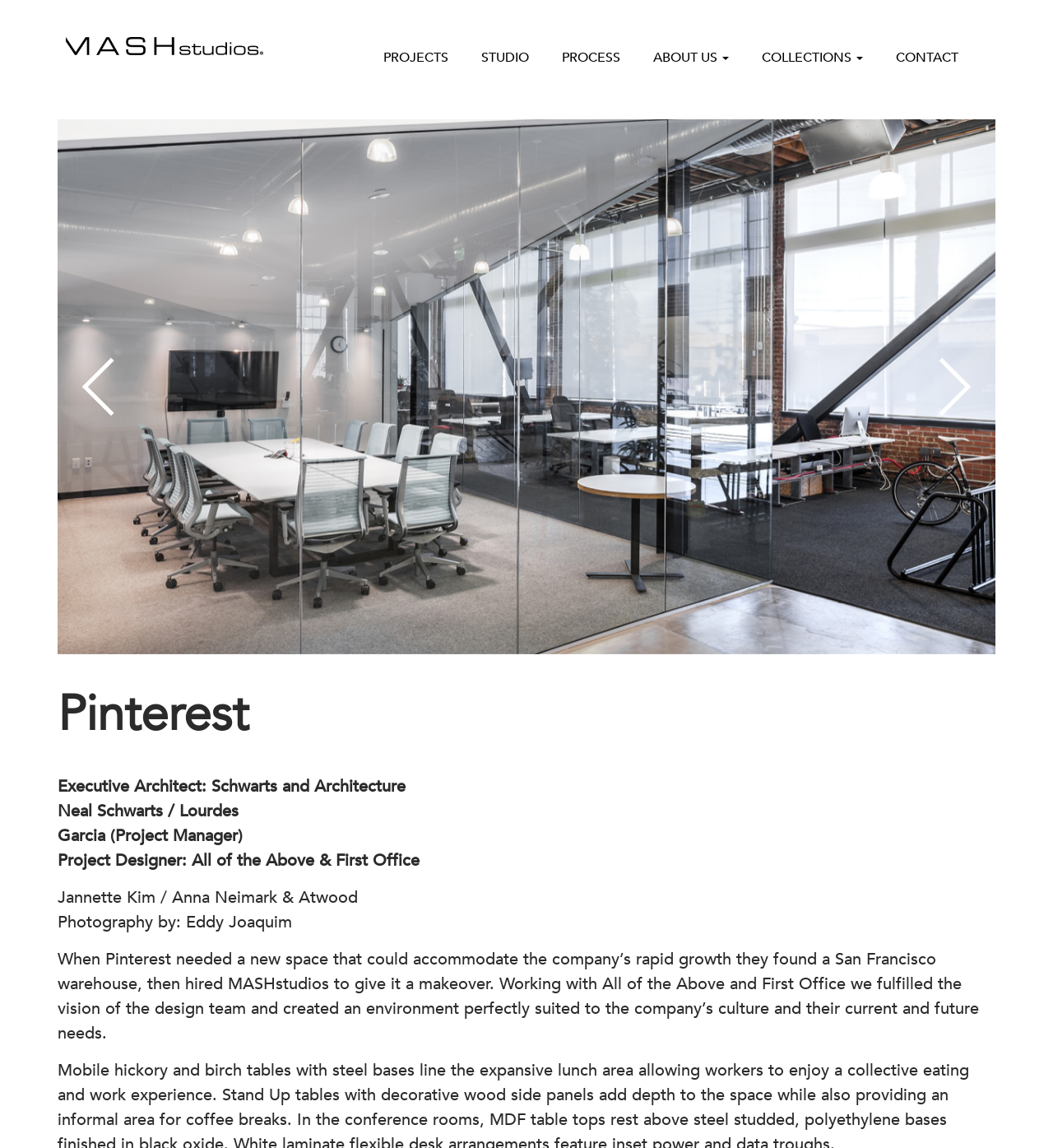Ascertain the bounding box coordinates for the UI element detailed here: "About Us". The coordinates should be provided as [left, top, right, bottom] with each value being a float between 0 and 1.

[0.605, 0.032, 0.708, 0.068]